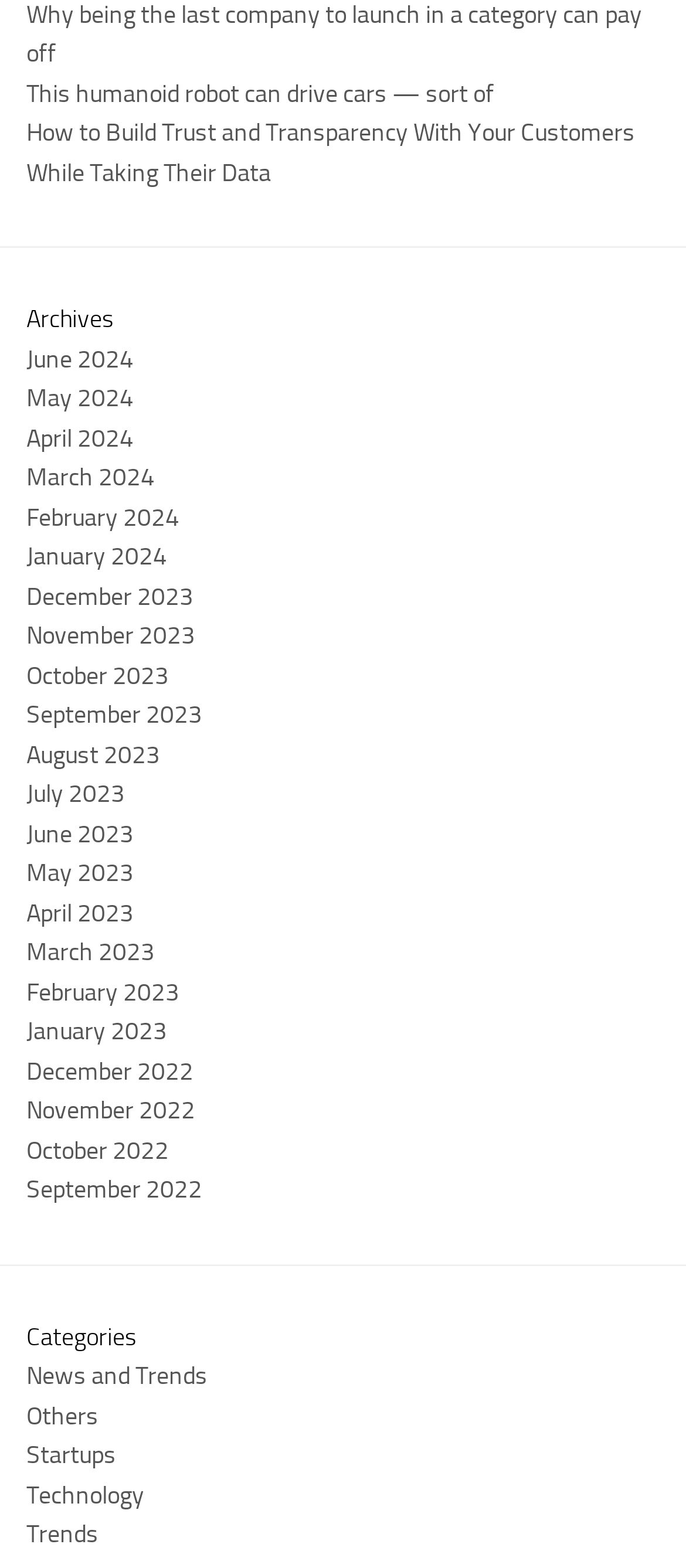Predict the bounding box of the UI element based on this description: "October 2023".

[0.038, 0.421, 0.246, 0.44]